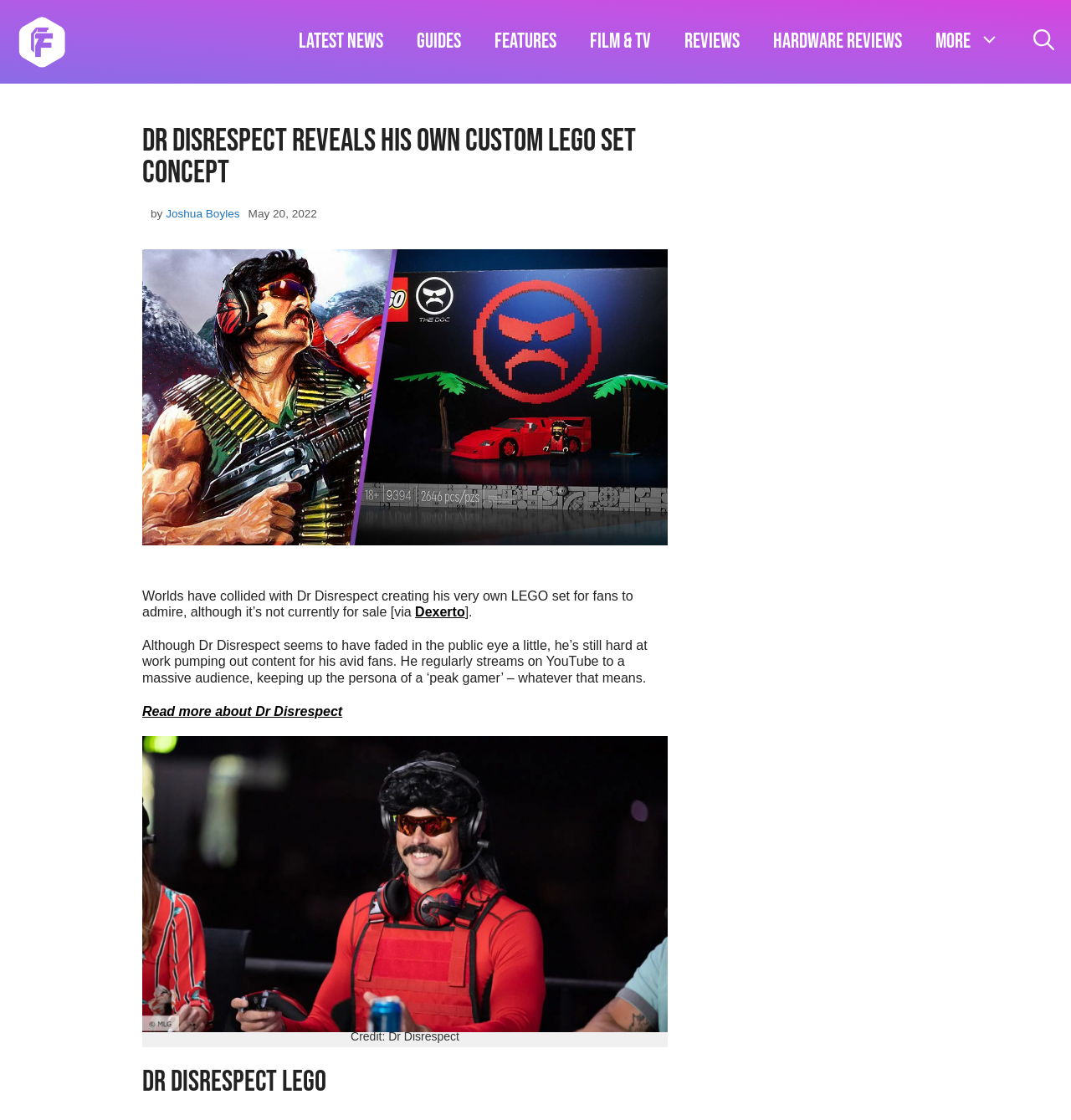Please specify the bounding box coordinates for the clickable region that will help you carry out the instruction: "Visit Dexerto".

[0.388, 0.54, 0.434, 0.553]